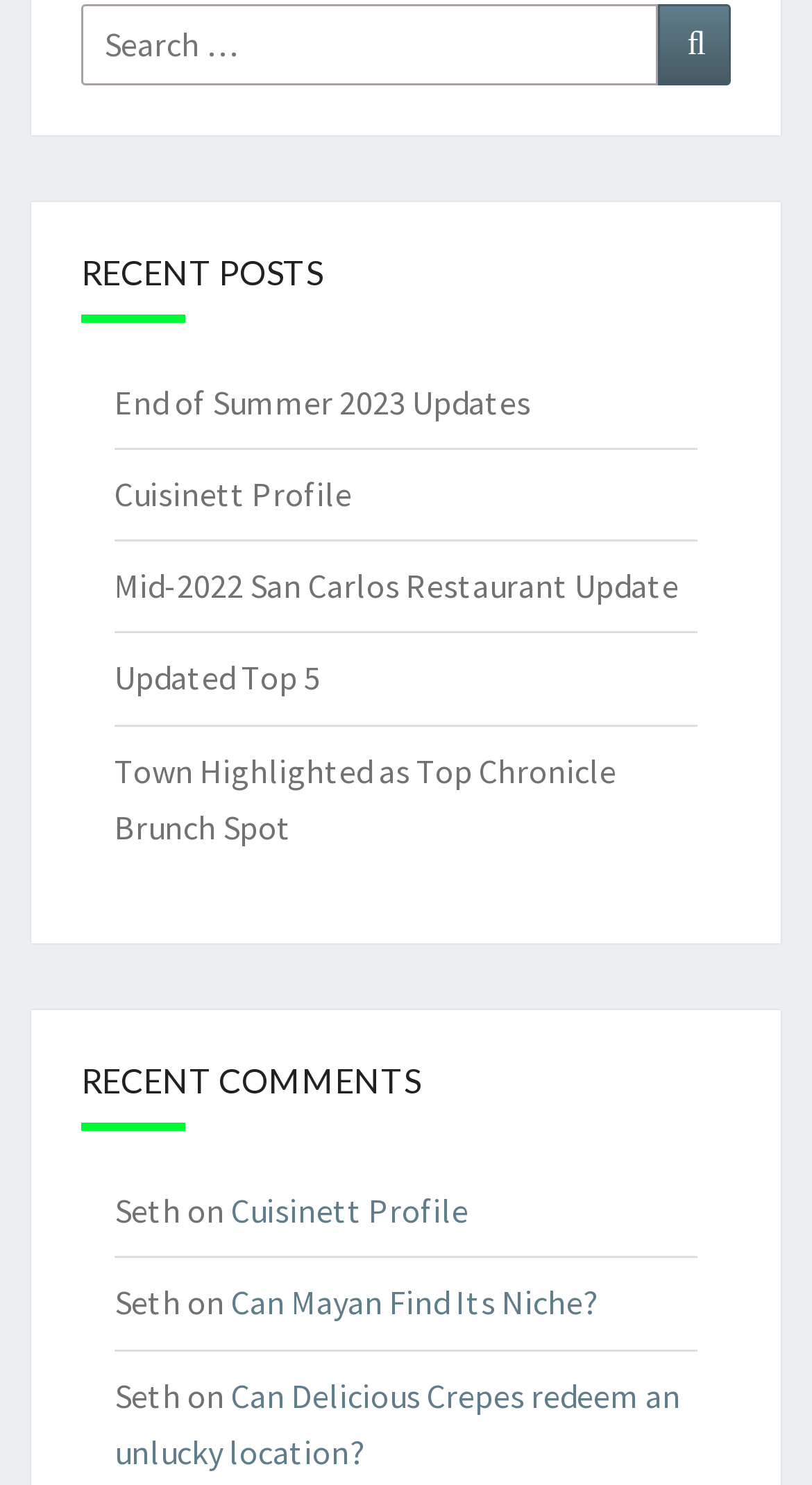Indicate the bounding box coordinates of the element that must be clicked to execute the instruction: "Click on 'Cuisinett Profile'". The coordinates should be given as four float numbers between 0 and 1, i.e., [left, top, right, bottom].

[0.285, 0.801, 0.577, 0.829]